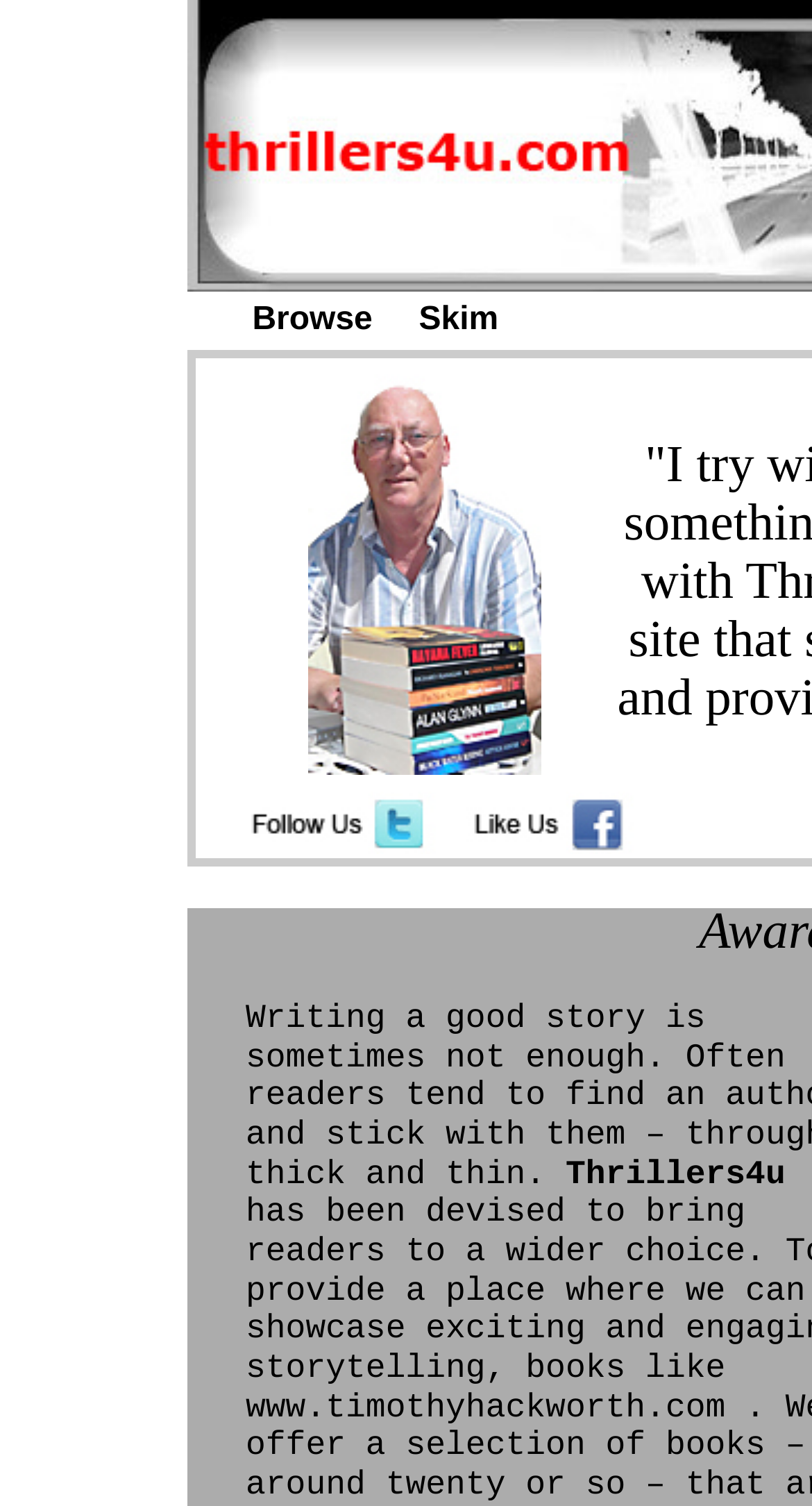Please determine the bounding box coordinates for the UI element described here. Use the format (top-left x, top-left y, bottom-right x, bottom-right y) with values bounded between 0 and 1: title="Join thrillers4u on Facebook"

[0.555, 0.534, 0.791, 0.558]